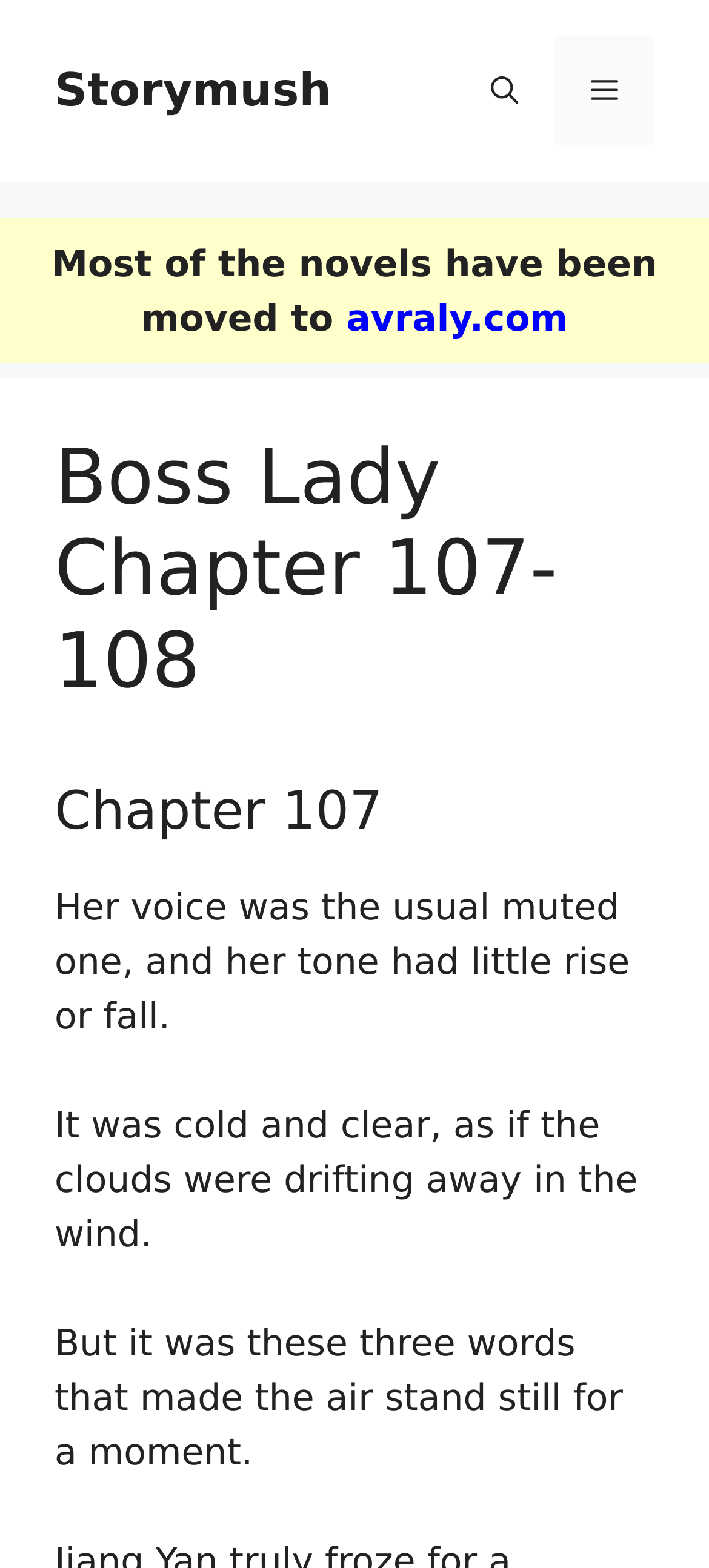What is the purpose of the button with the text 'Open search'?
Look at the image and answer with only one word or phrase.

to open search